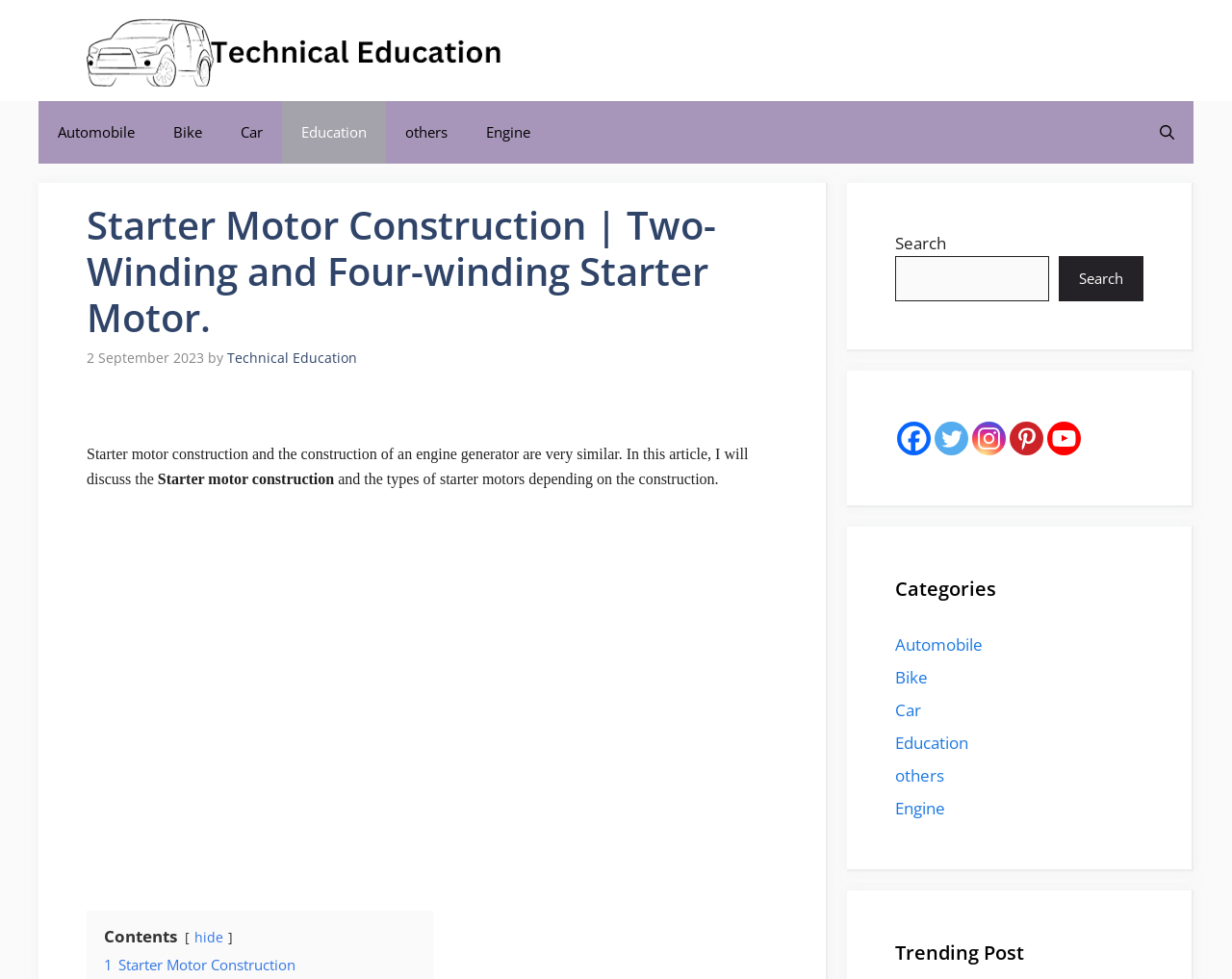What is the title of the article?
From the image, respond with a single word or phrase.

Starter Motor Construction